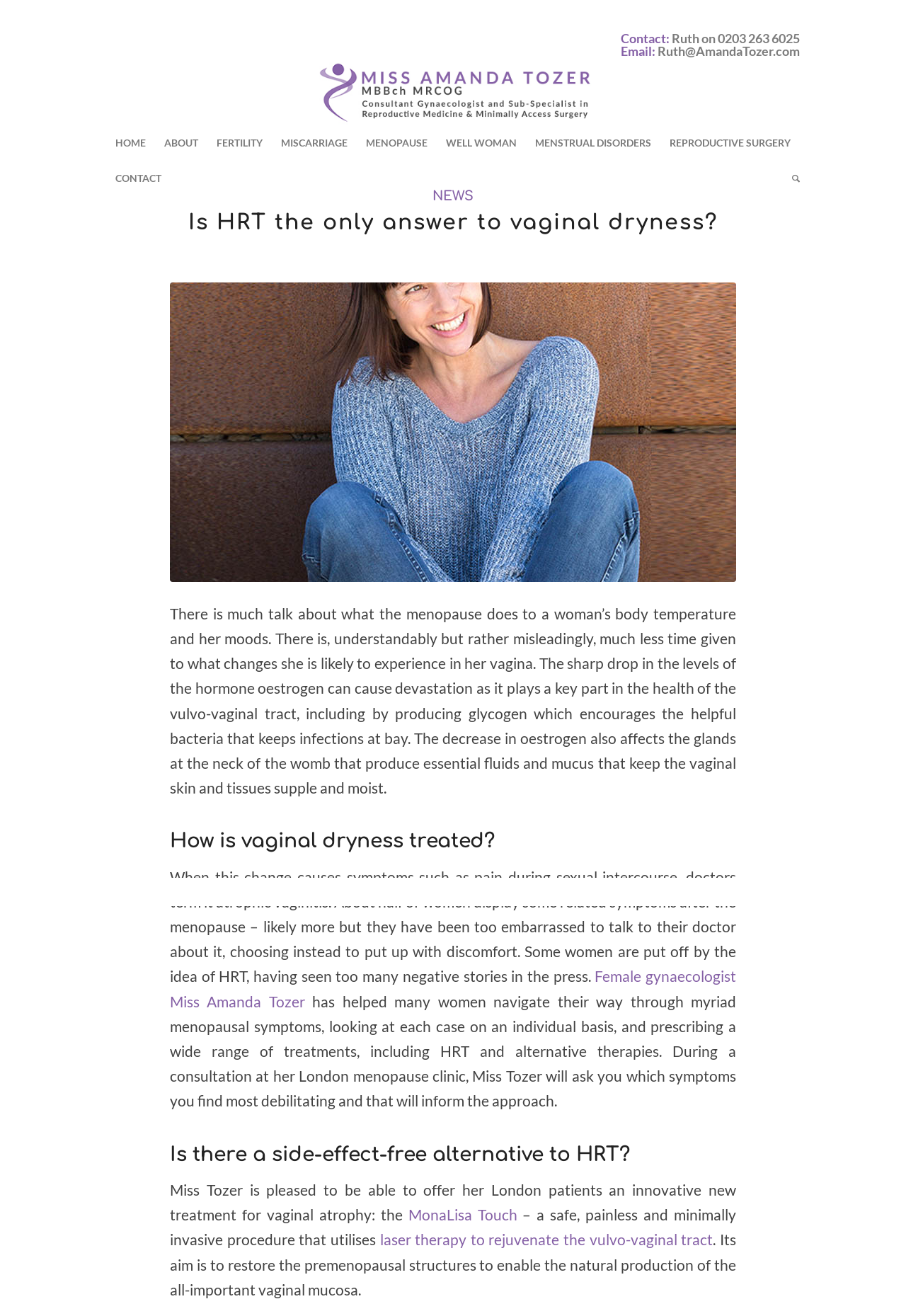Could you specify the bounding box coordinates for the clickable section to complete the following instruction: "Click Contact"?

[0.117, 0.122, 0.188, 0.149]